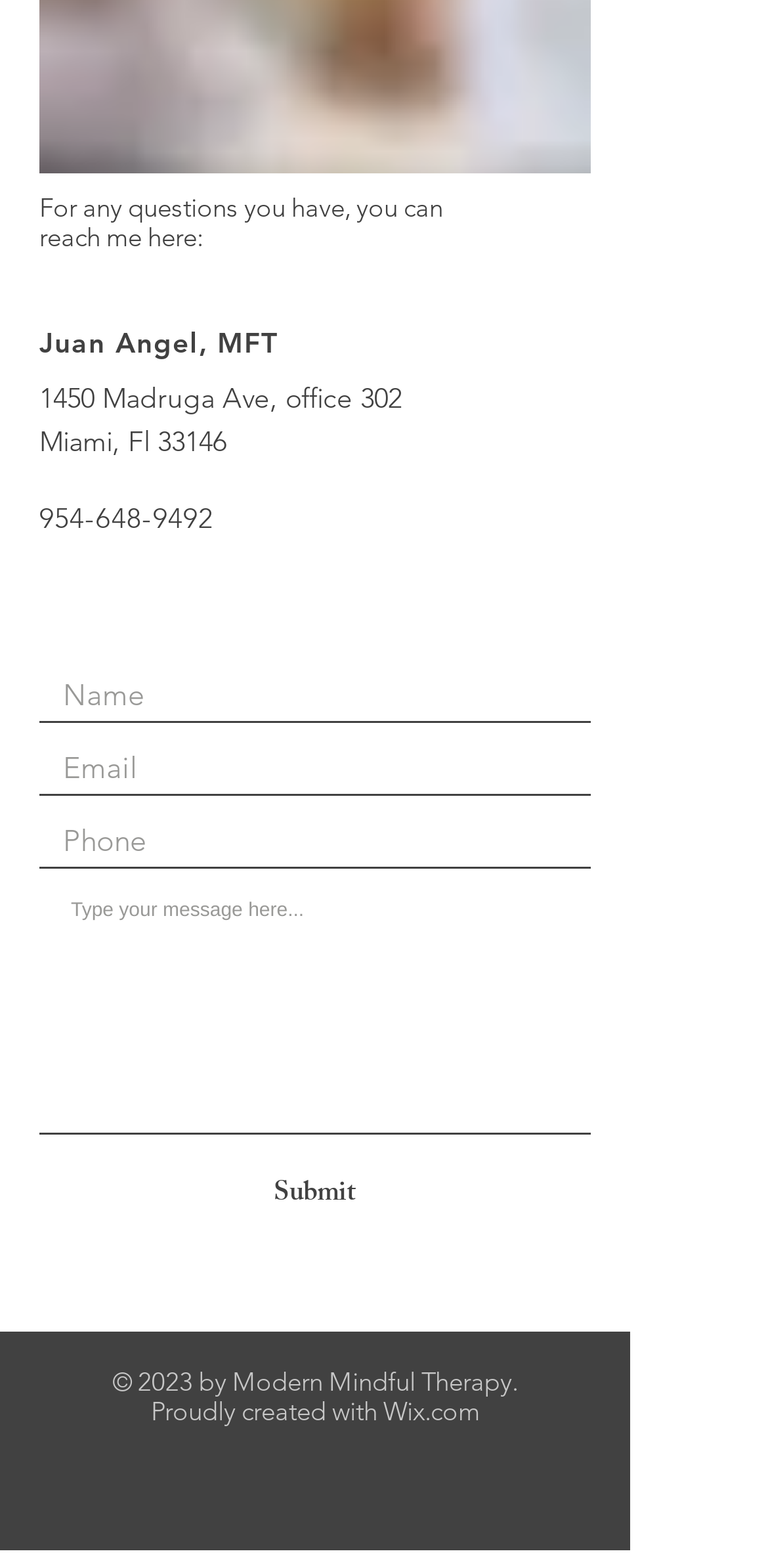Find the bounding box coordinates of the area that needs to be clicked in order to achieve the following instruction: "Call the phone number". The coordinates should be specified as four float numbers between 0 and 1, i.e., [left, top, right, bottom].

[0.051, 0.32, 0.278, 0.342]